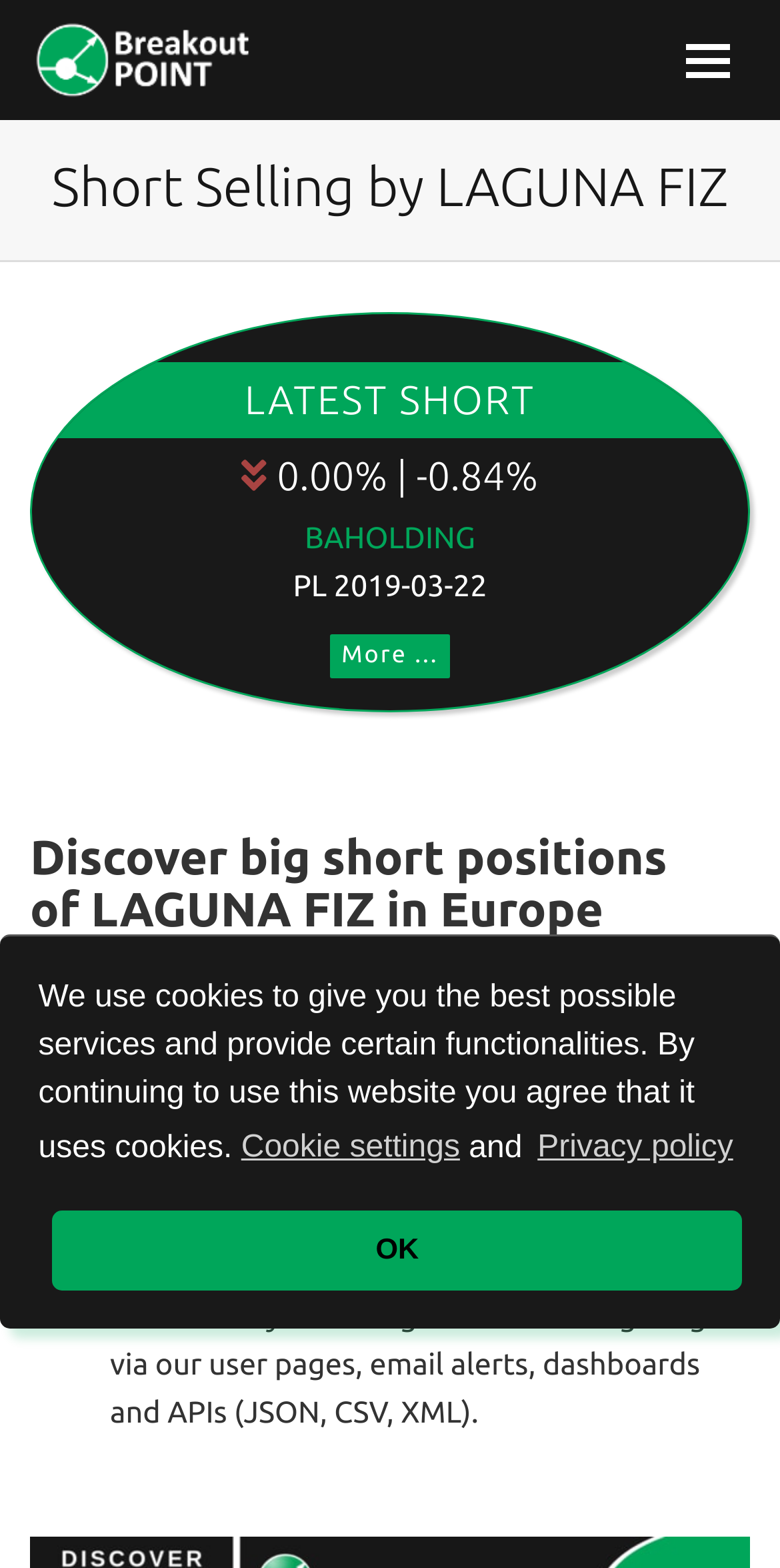Provide the bounding box coordinates of the HTML element this sentence describes: "BAHOLDING".

[0.391, 0.331, 0.609, 0.353]